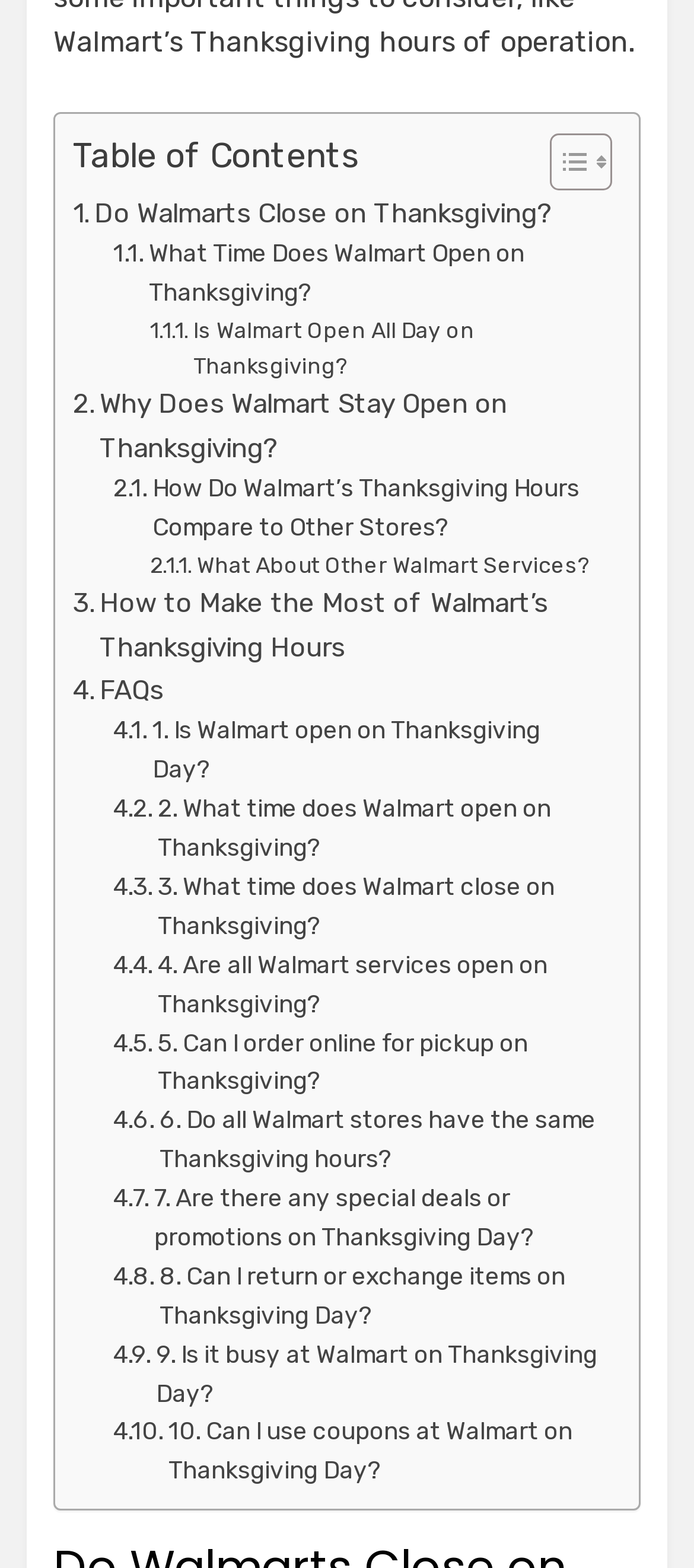Find the bounding box coordinates of the element to click in order to complete this instruction: "Check FAQs". The bounding box coordinates must be four float numbers between 0 and 1, denoted as [left, top, right, bottom].

[0.105, 0.427, 0.236, 0.454]